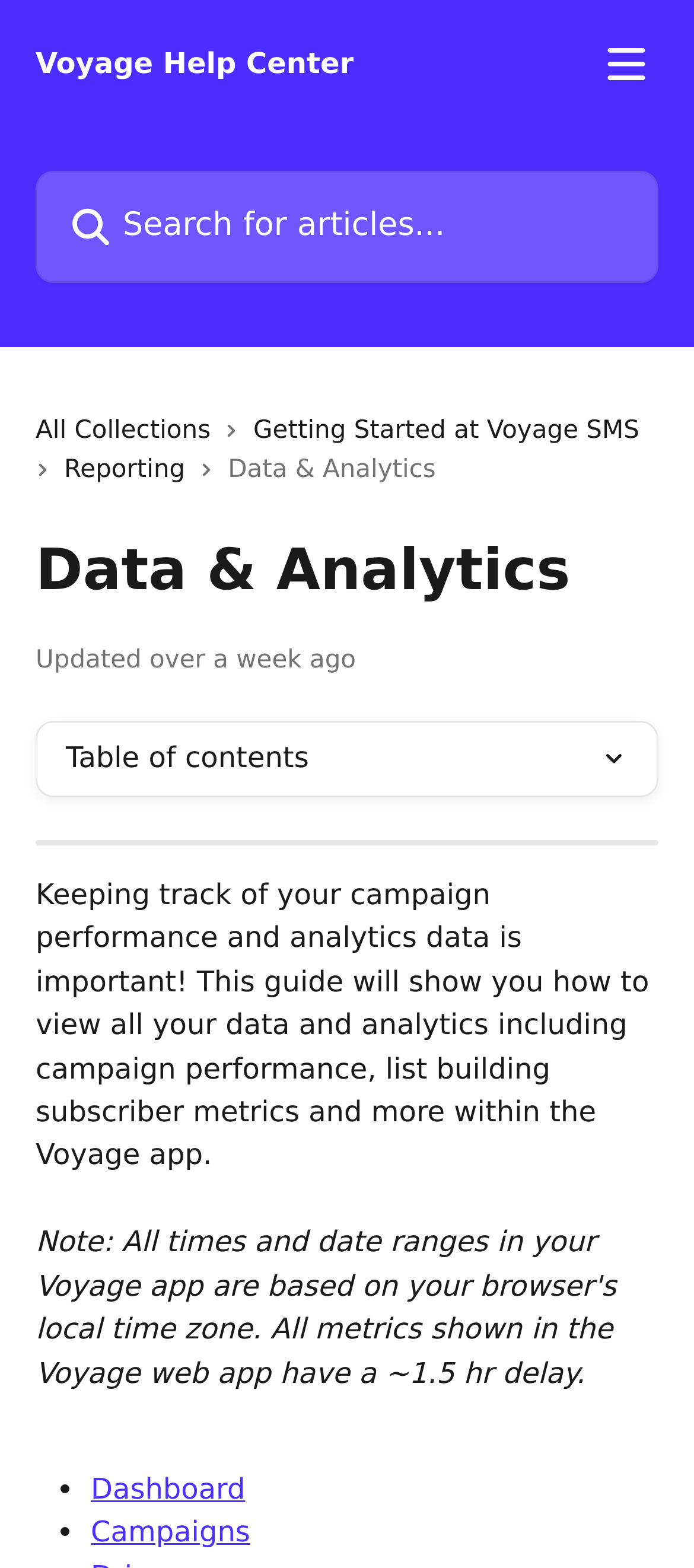Give a comprehensive overview of the webpage, including key elements.

The webpage is a help center page focused on "Data & Analytics" within the Voyage app. At the top, there is a header section with a button to open a menu, a search bar, and two icons. Below the header, there are three links: "All Collections", "Getting Started at Voyage SMS", and "Reporting", each accompanied by a small image.

The main content area is divided into two sections. The first section has a header with the title "Data & Analytics" and a subtitle "Updated over a week ago". Below this header, there is a paragraph of text that explains the importance of tracking campaign performance and analytics data within the Voyage app.

The second section is a table of contents, marked by an image of a table of contents icon. This section is separated from the first section by a horizontal separator line. Below the separator, there is a long paragraph of text that provides more detailed information about viewing data and analytics within the Voyage app. This paragraph is followed by a note about a 1.5-hour delay in the metrics shown in the Voyage web app.

Finally, there is a list of links, marked by bullet points, with two items: "Dashboard" and "Campaigns".